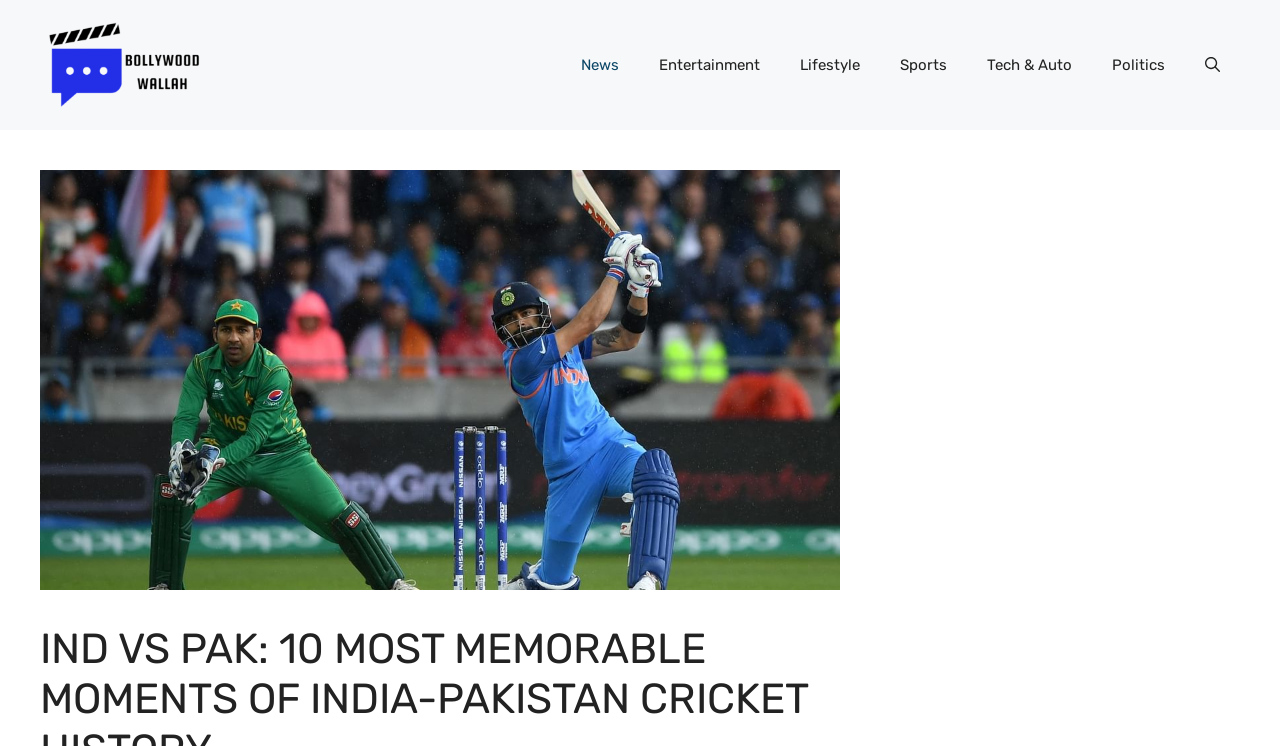Can you determine the main header of this webpage?

IND VS PAK: 10 MOST MEMORABLE MOMENTS OF INDIA-PAKISTAN CRICKET HISTORY…